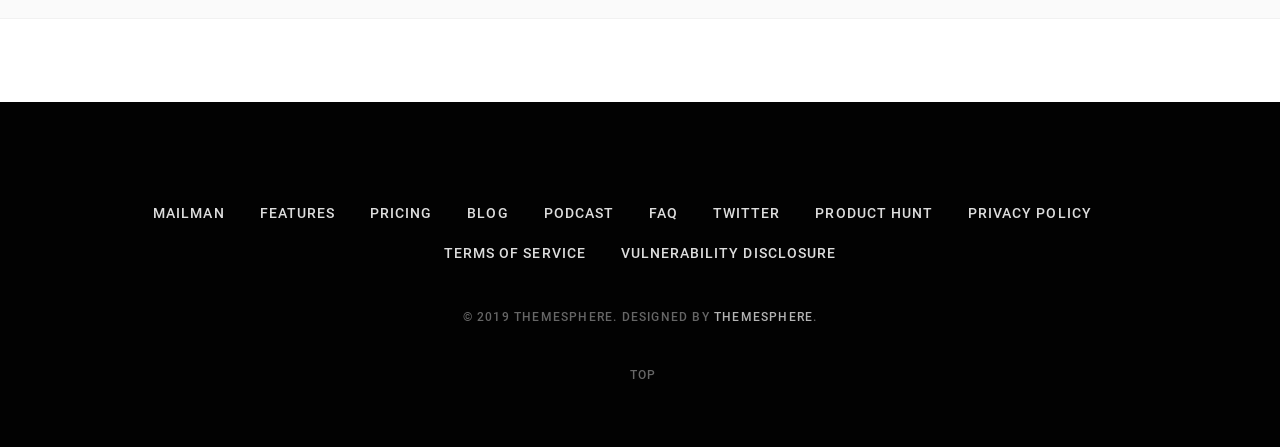Locate the bounding box coordinates of the item that should be clicked to fulfill the instruction: "Learn about the company's products".

None